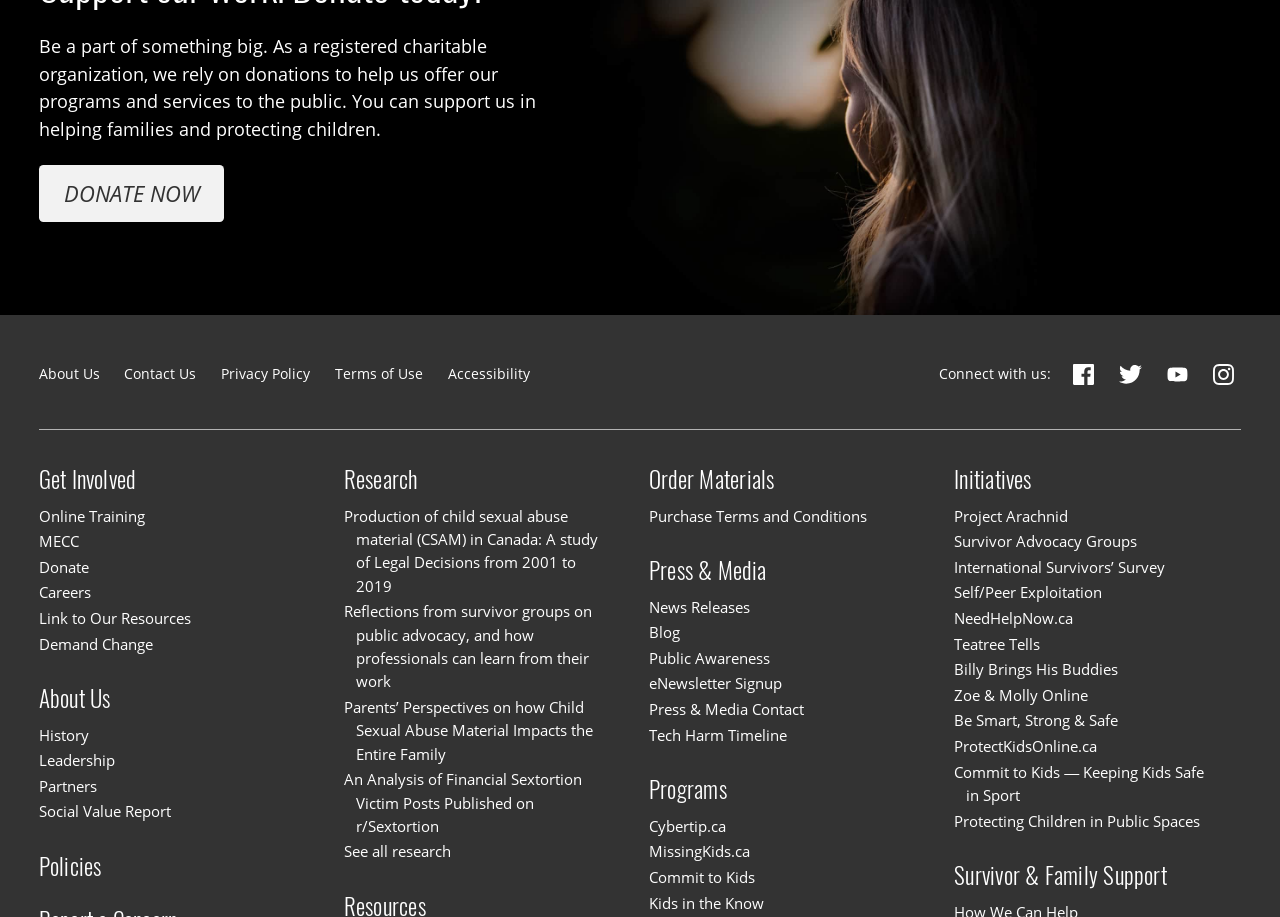Highlight the bounding box coordinates of the region I should click on to meet the following instruction: "Learn about Get Involved".

[0.03, 0.506, 0.106, 0.54]